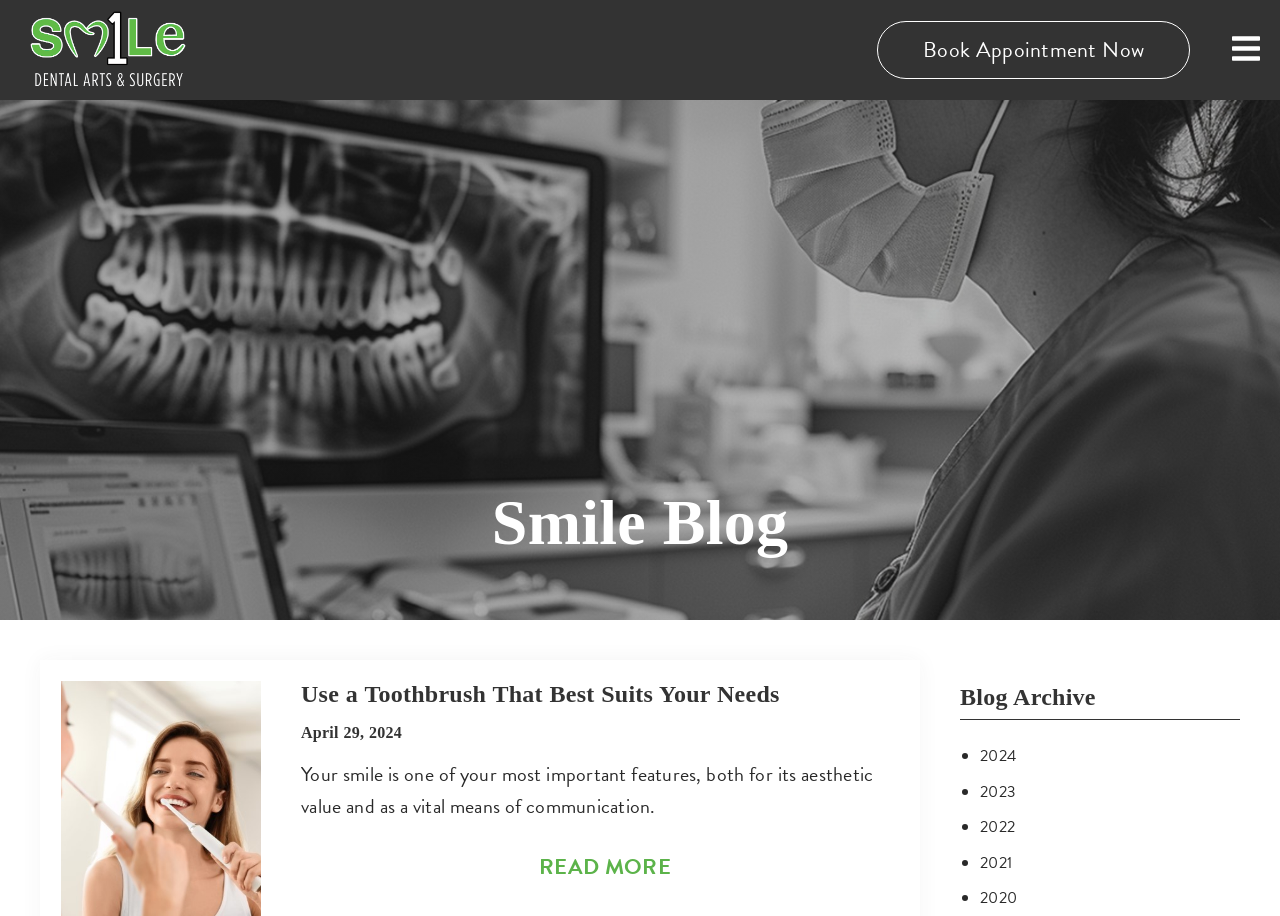Find the bounding box coordinates for the area that should be clicked to accomplish the instruction: "Learn more about 1Smile Dental".

[0.02, 0.005, 0.149, 0.104]